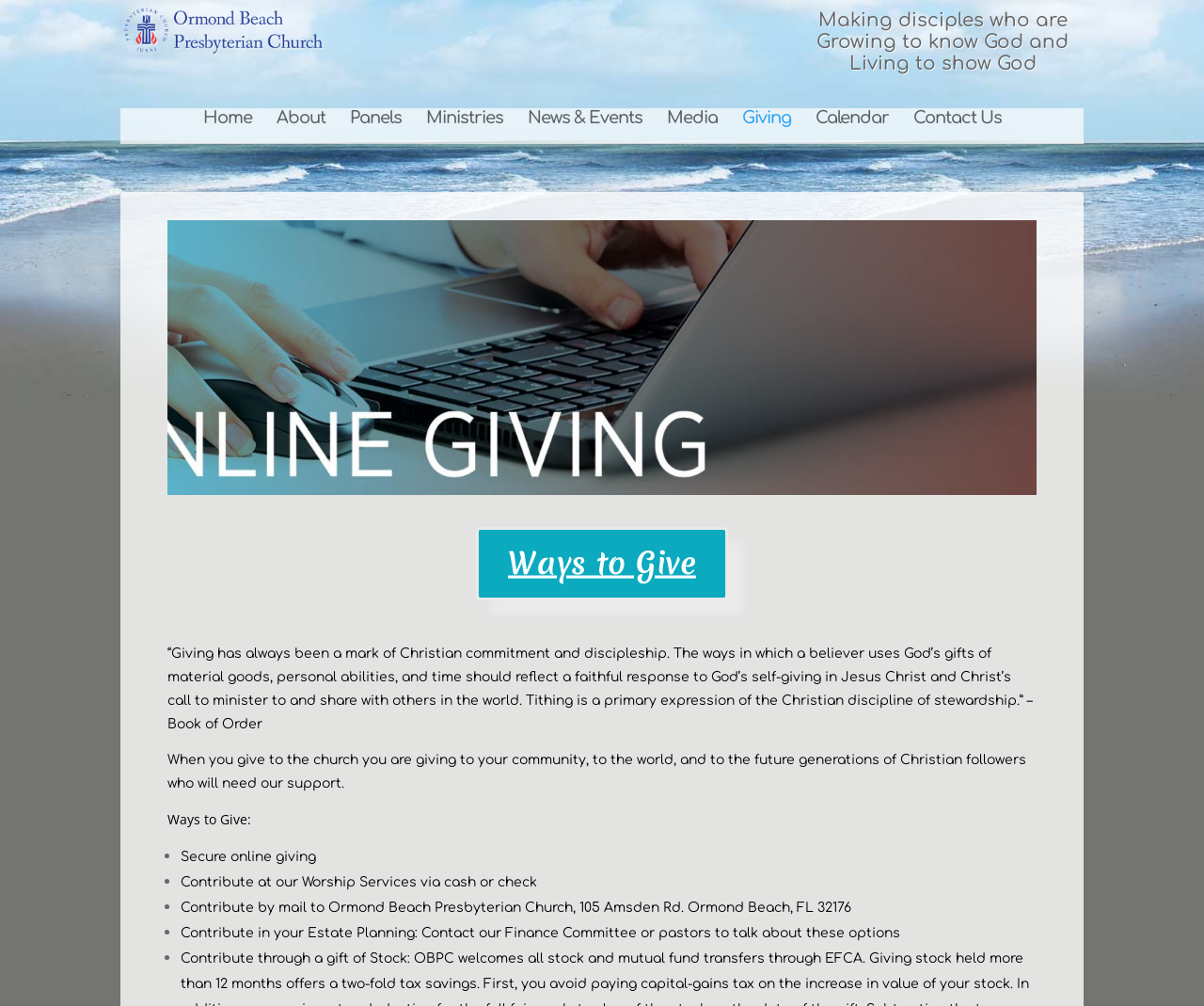Determine the bounding box coordinates for the clickable element to execute this instruction: "Click on Contact Us". Provide the coordinates as four float numbers between 0 and 1, i.e., [left, top, right, bottom].

[0.758, 0.11, 0.832, 0.143]